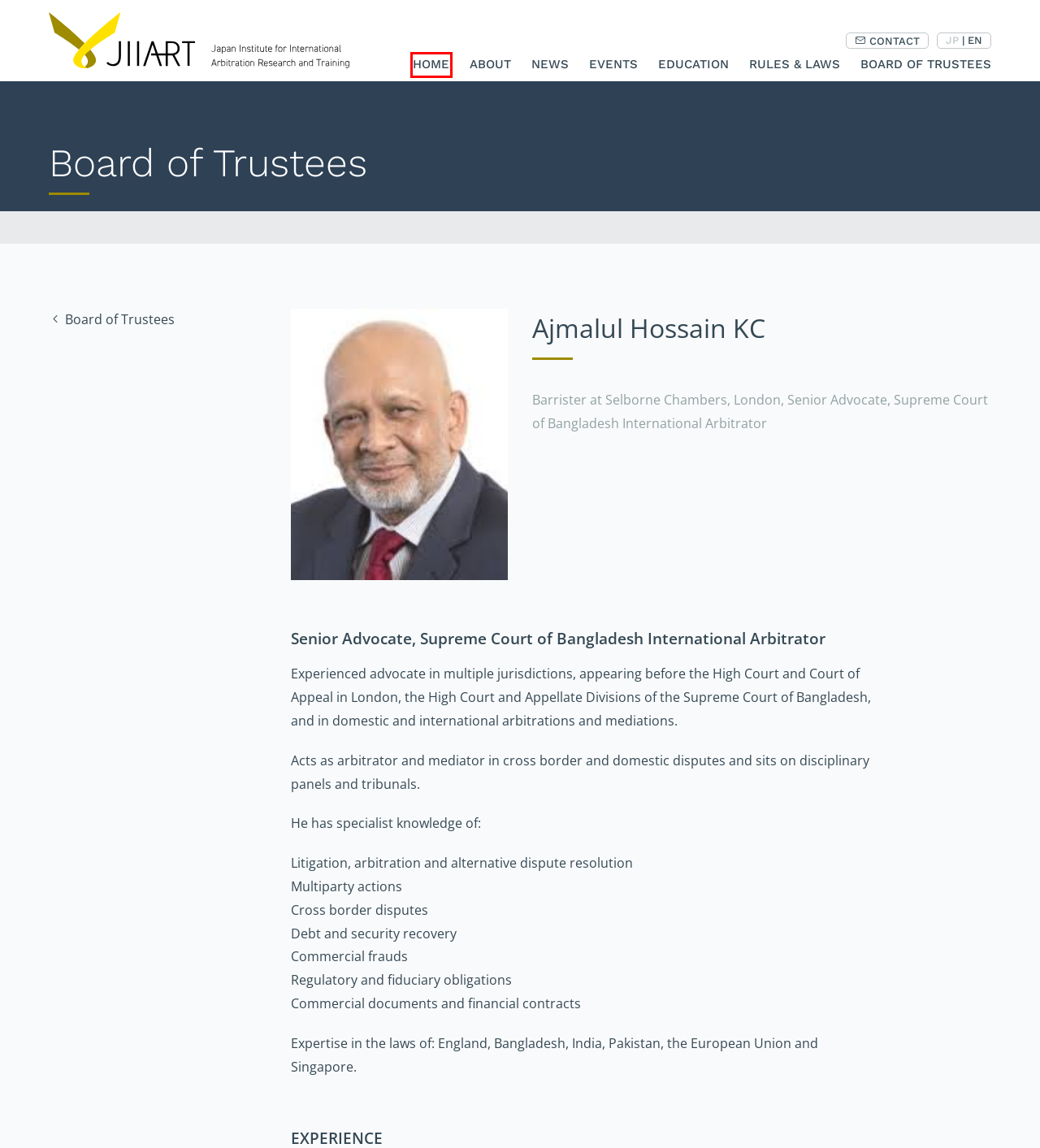Analyze the screenshot of a webpage with a red bounding box and select the webpage description that most accurately describes the new page resulting from clicking the element inside the red box. Here are the candidates:
A. News | JIIART
B. Events | JIIART
C. Education | JIIART
D. JIIART | Japan Institute for International Arbitration Research and Training
E. Rules & Laws | JIIART
F. Contact | JIIART
G. Board of Trustees | JIIART
H. About | JIIART

D